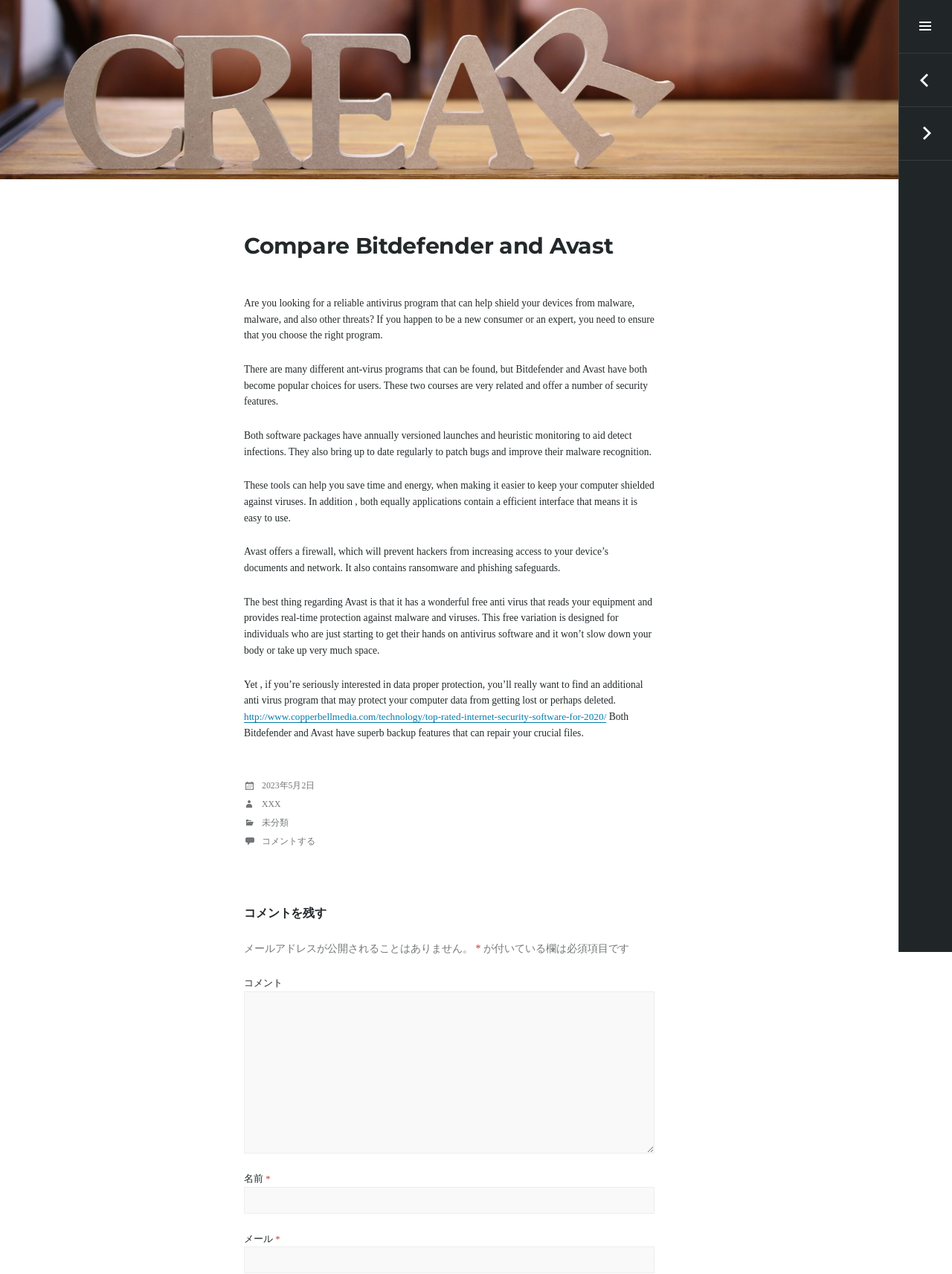Pinpoint the bounding box coordinates of the element to be clicked to execute the instruction: "Enter a comment".

[0.256, 0.778, 0.688, 0.906]